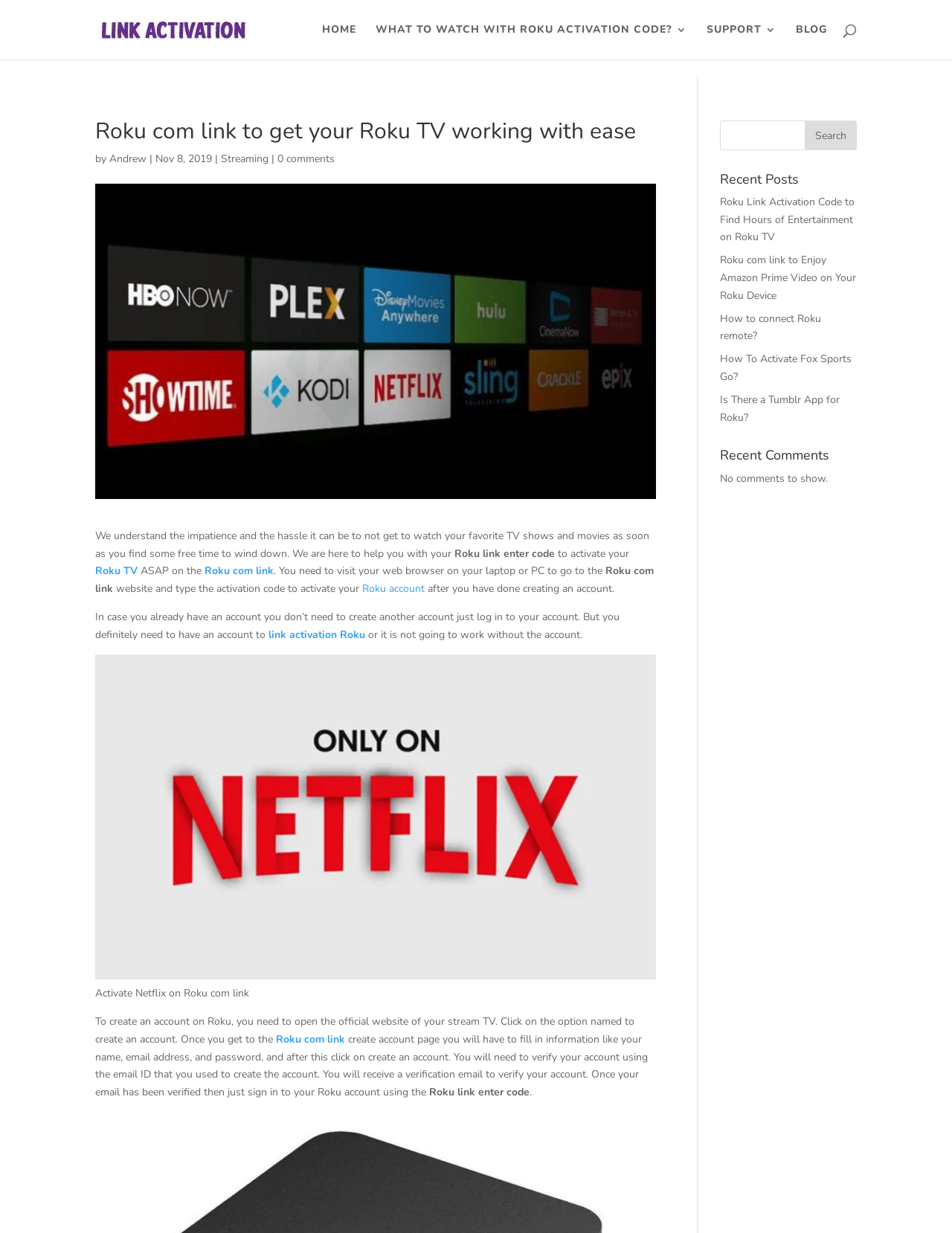Determine the bounding box coordinates (top-left x, top-left y, bottom-right x, bottom-right y) of the UI element described in the following text: link activation Roku

[0.282, 0.509, 0.384, 0.52]